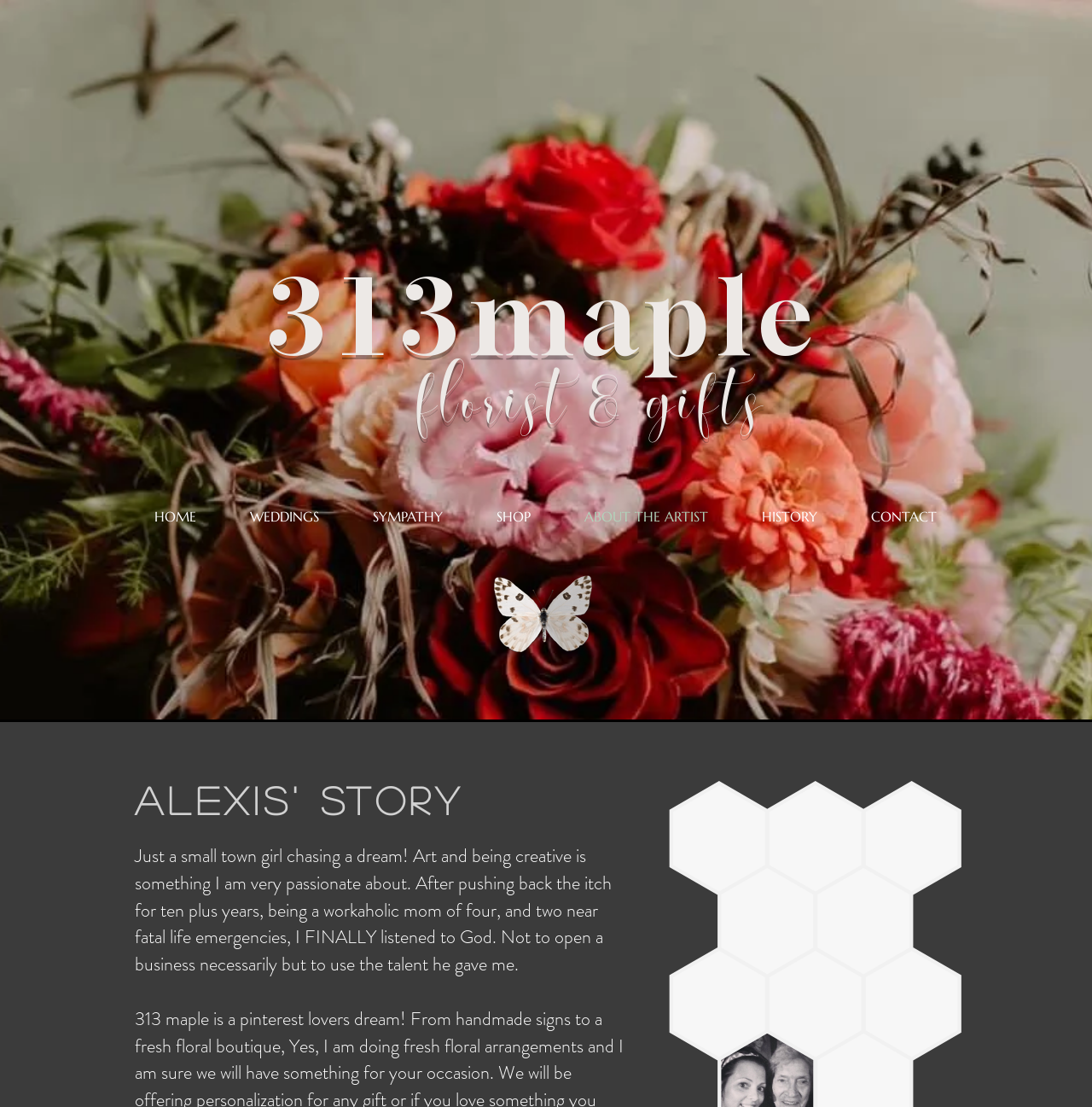Determine the bounding box coordinates of the region I should click to achieve the following instruction: "Click on HOME". Ensure the bounding box coordinates are four float numbers between 0 and 1, i.e., [left, top, right, bottom].

None